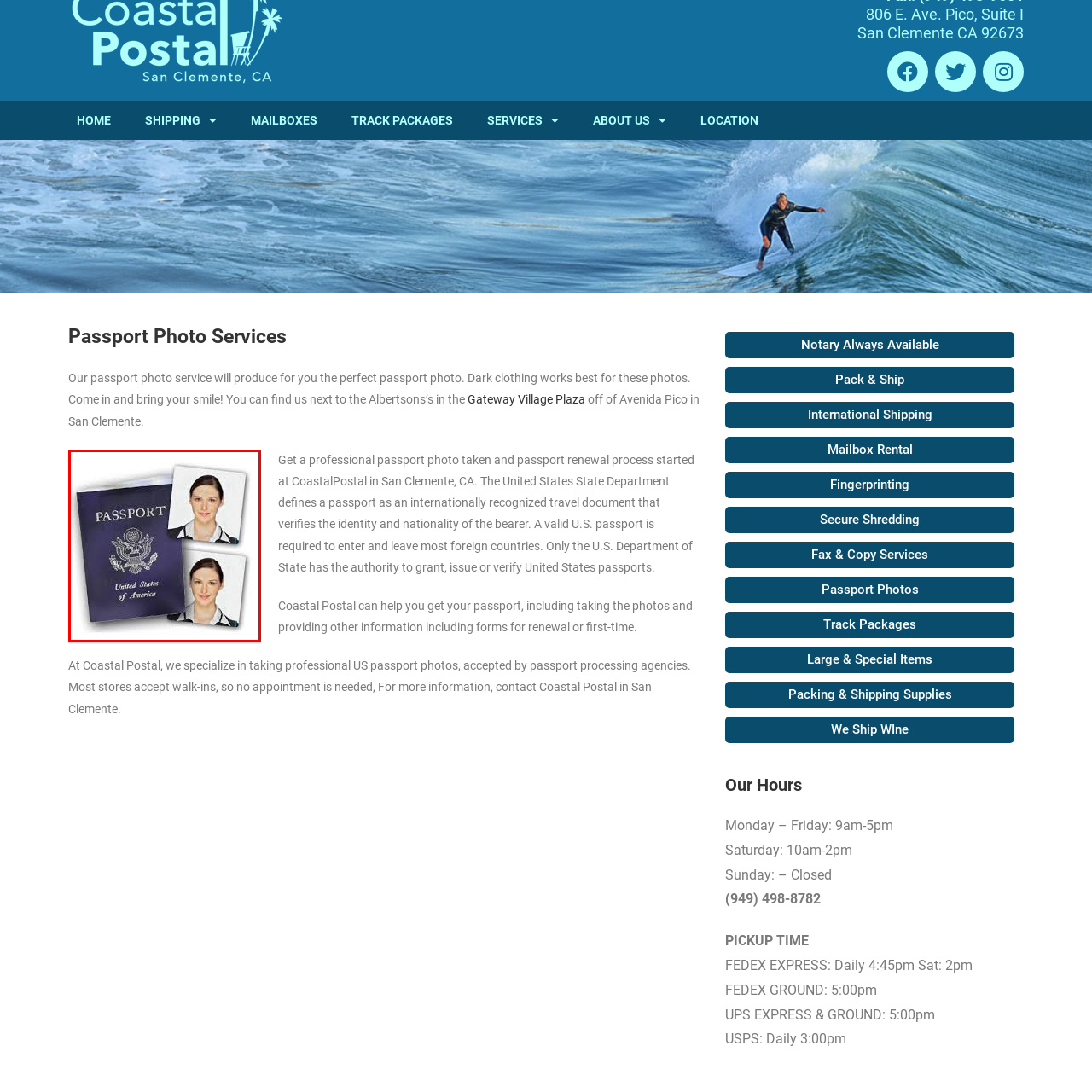Describe in detail the image that is highlighted by the red bounding box.

The image showcases a U.S. passport along with two passport-sized photographs. The passport is prominently displayed, featuring the emblem of the United States and the word "PASSPORT" embossed in bold letters. The photographs, adjacent to the passport, reflect the standard for official identification, indicating the importance of presenting a clear and professional image for travel documentation. This visual aligns with the services offered by Coastal Postal, highlighting their expertise in providing professional passport photo services, which is crucial for individuals preparing for international travel.